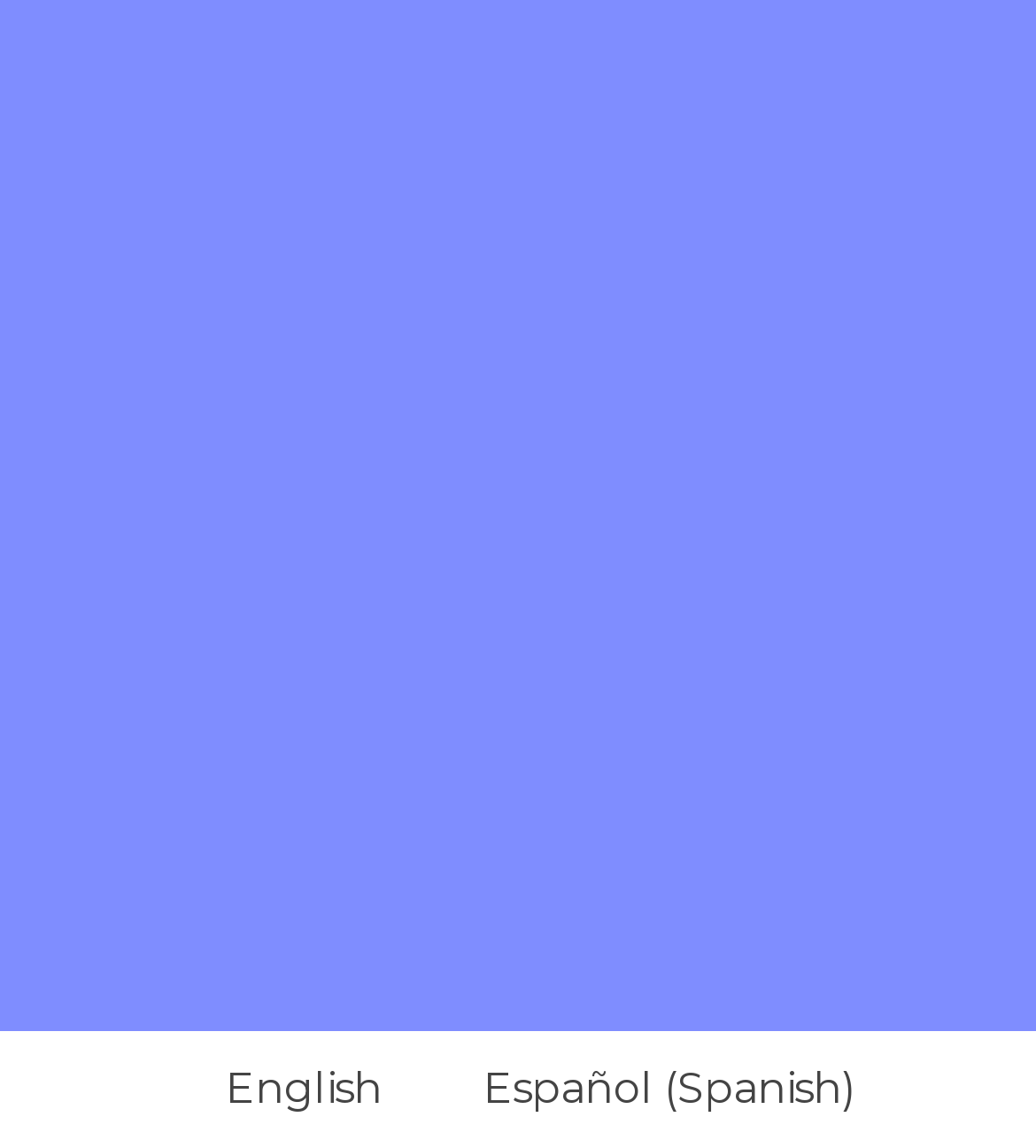What is the name of the website?
Using the image as a reference, answer with just one word or a short phrase.

Immigrationcases.org